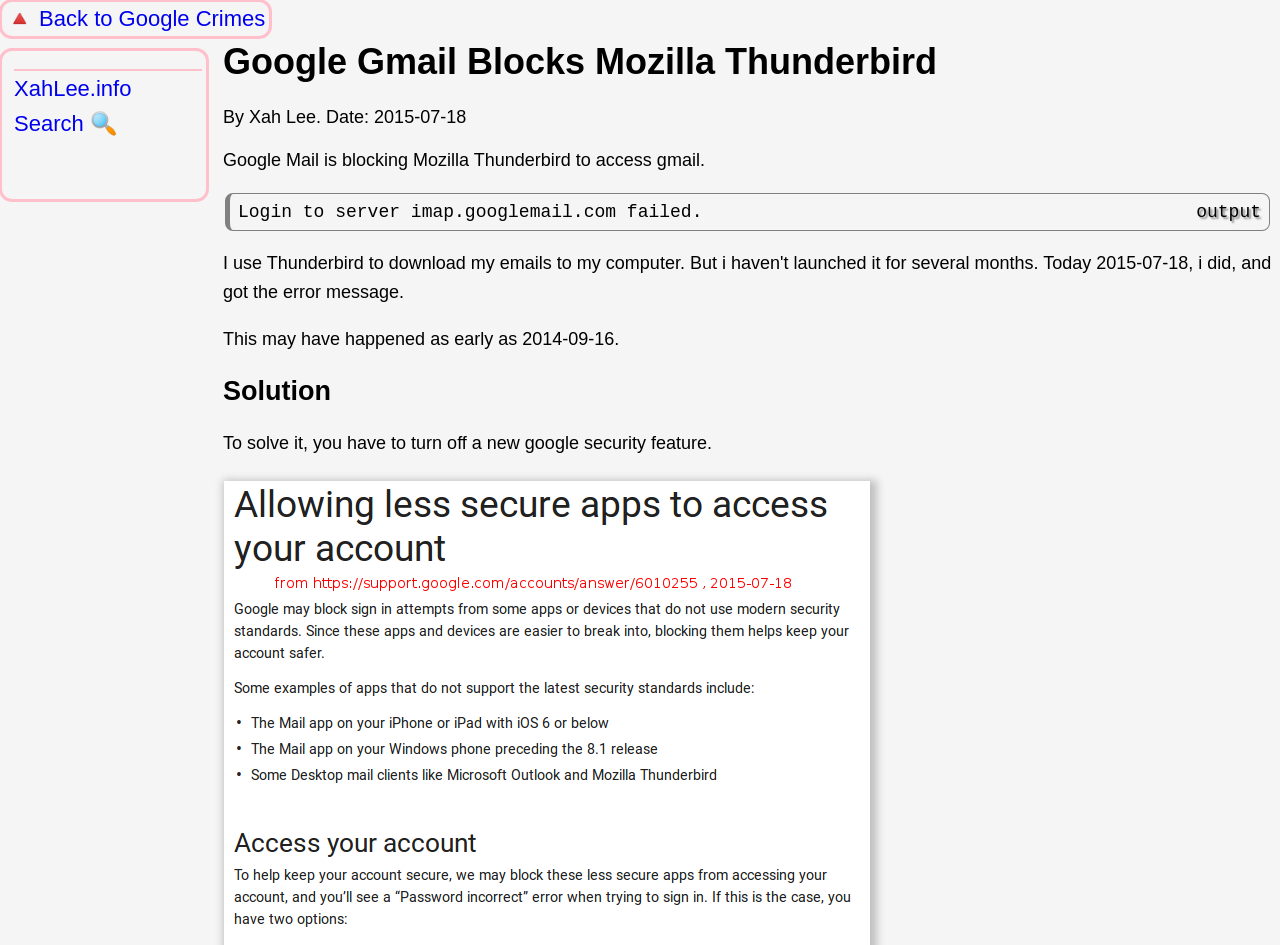What is the solution to the problem?
Offer a detailed and full explanation in response to the question.

The solution is obtained from the StaticText element with the text 'To solve it, you have to turn off a new google security feature.' This element is located under the heading 'Solution'.